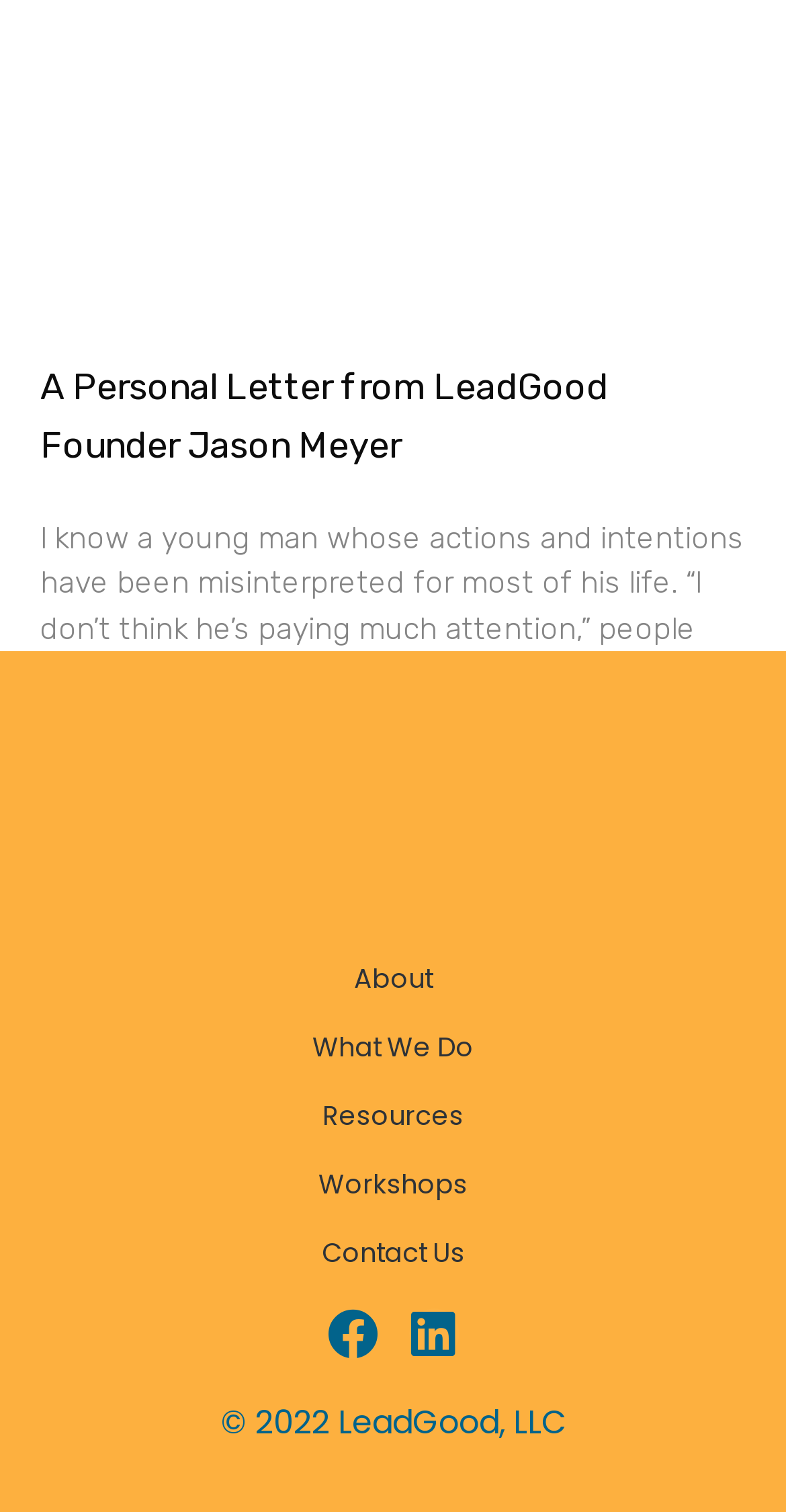Please give a succinct answer to the question in one word or phrase:
How many social media links are available?

2